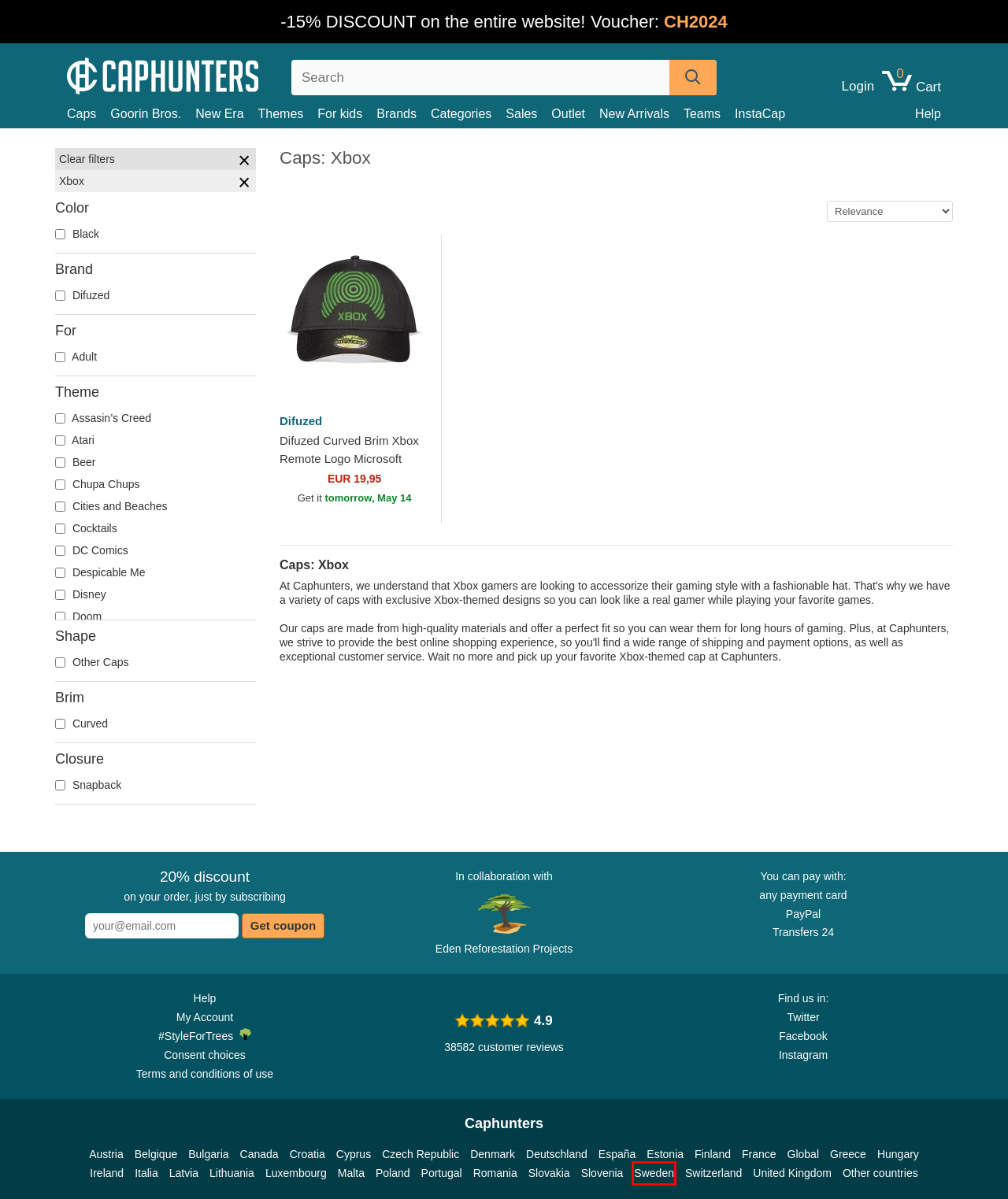Observe the webpage screenshot and focus on the red bounding box surrounding a UI element. Choose the most appropriate webpage description that corresponds to the new webpage after clicking the element in the bounding box. Here are the candidates:
A. Caphunters.fr: achetez des casquettes, des casquettes et plus encore!
B. Caphunters.lt: kup czapki, czapki i wiele więcej online.
C. Caphunters.se: Online shopping för hattar, mössor och mycket mer.
D. Caphunters.es: compra online gorras, gorros y mucho más.
E. Caphunters.ch: Kaufen Sie Mützen, Caps und vieles mehr online.
F. Caphunters.lv: online shopping for hats, beanies and much more.
G. Caphunters.hr: online shopping for hats, beanies and much more.
H. Caphunters.sk: Kaufen Sie Mützen, Caps und vieles mehr online.

C